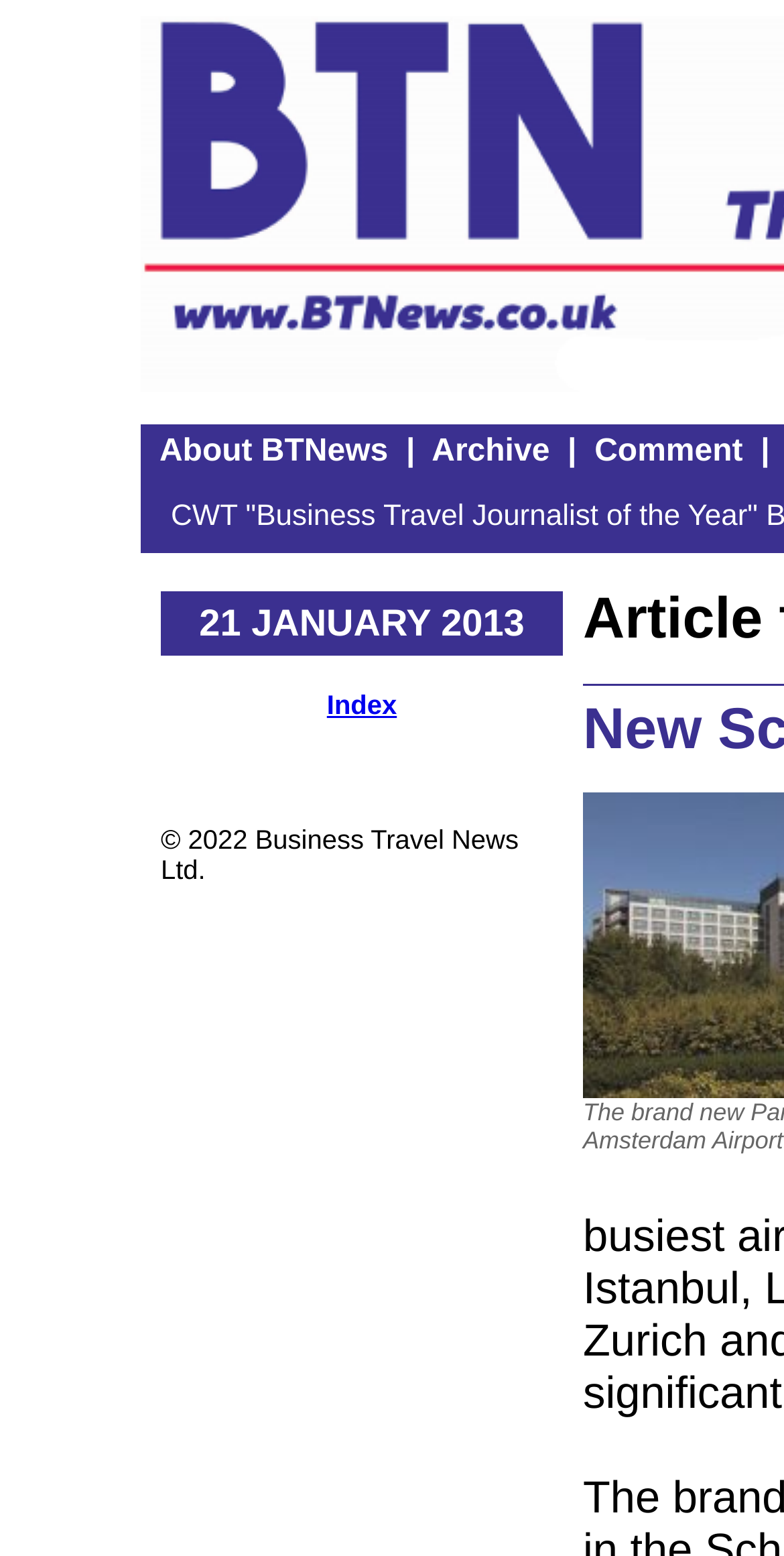Please find the bounding box coordinates in the format (top-left x, top-left y, bottom-right x, bottom-right y) for the given element description. Ensure the coordinates are floating point numbers between 0 and 1. Description: Index

[0.417, 0.444, 0.506, 0.463]